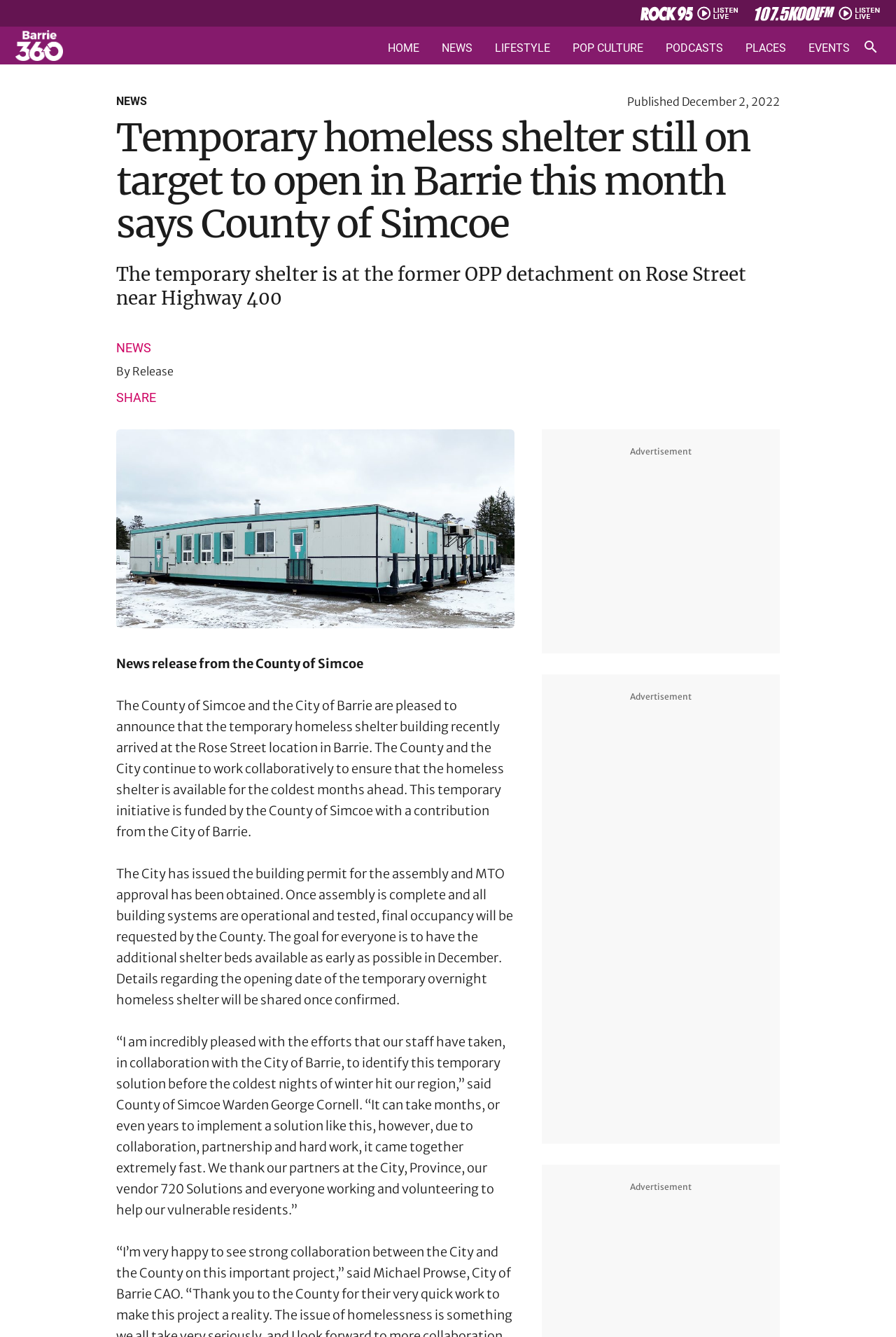Please locate the clickable area by providing the bounding box coordinates to follow this instruction: "Click on the link to download the product brochure".

None